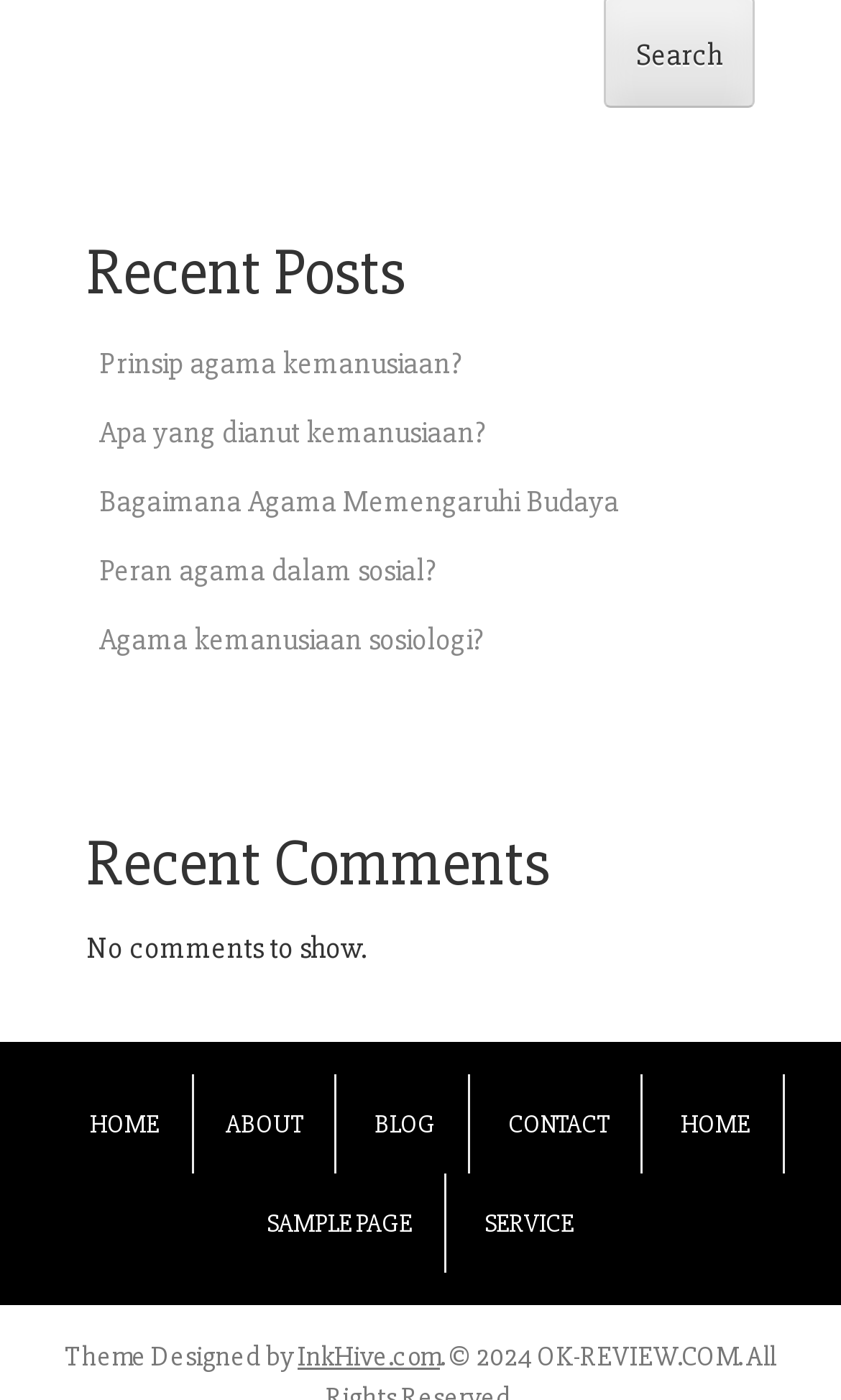Please reply with a single word or brief phrase to the question: 
What is the title of the first section?

Recent Posts